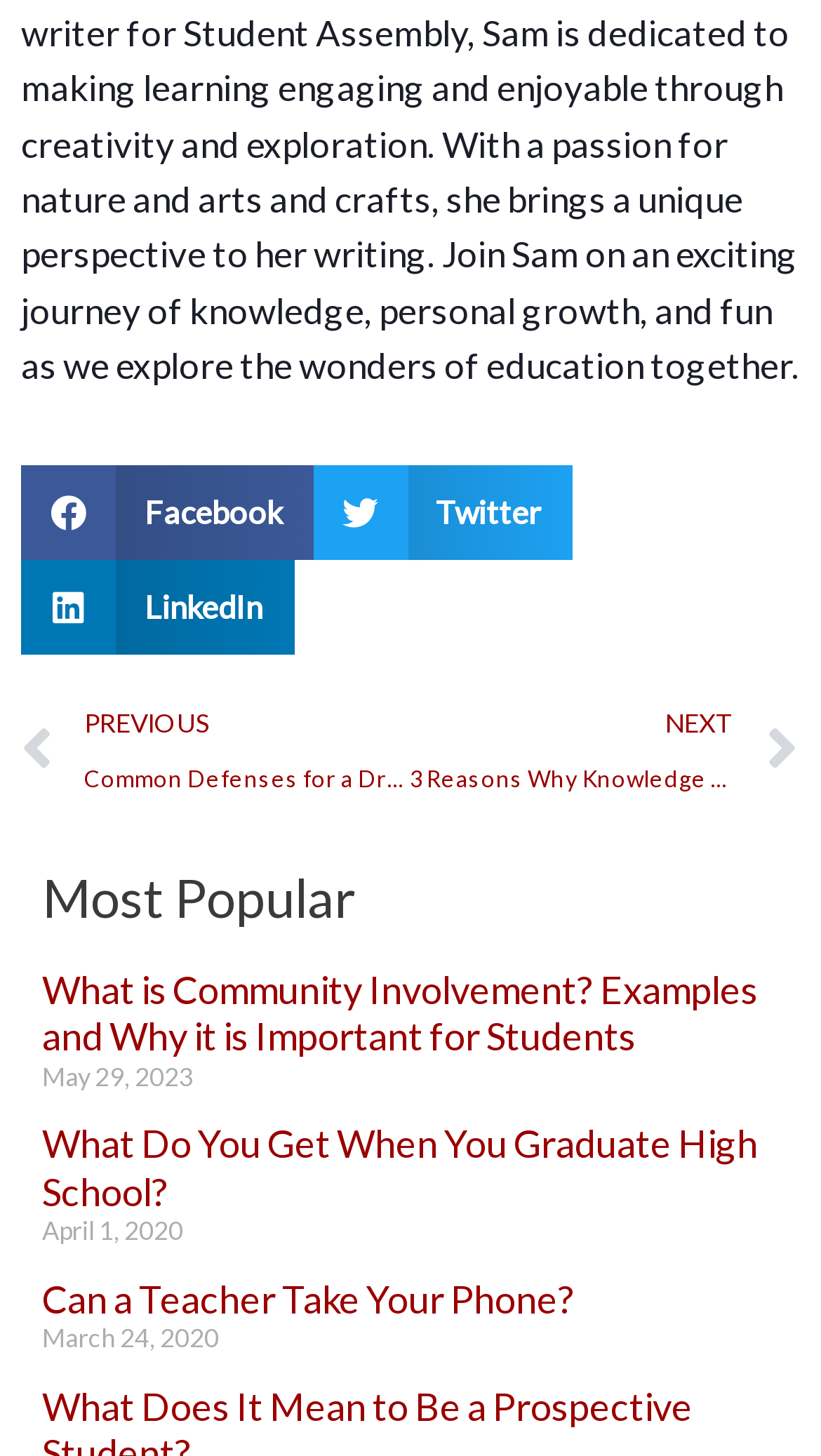Kindly provide the bounding box coordinates of the section you need to click on to fulfill the given instruction: "Read 'Can a Teacher Take Your Phone?'".

[0.051, 0.876, 0.7, 0.908]